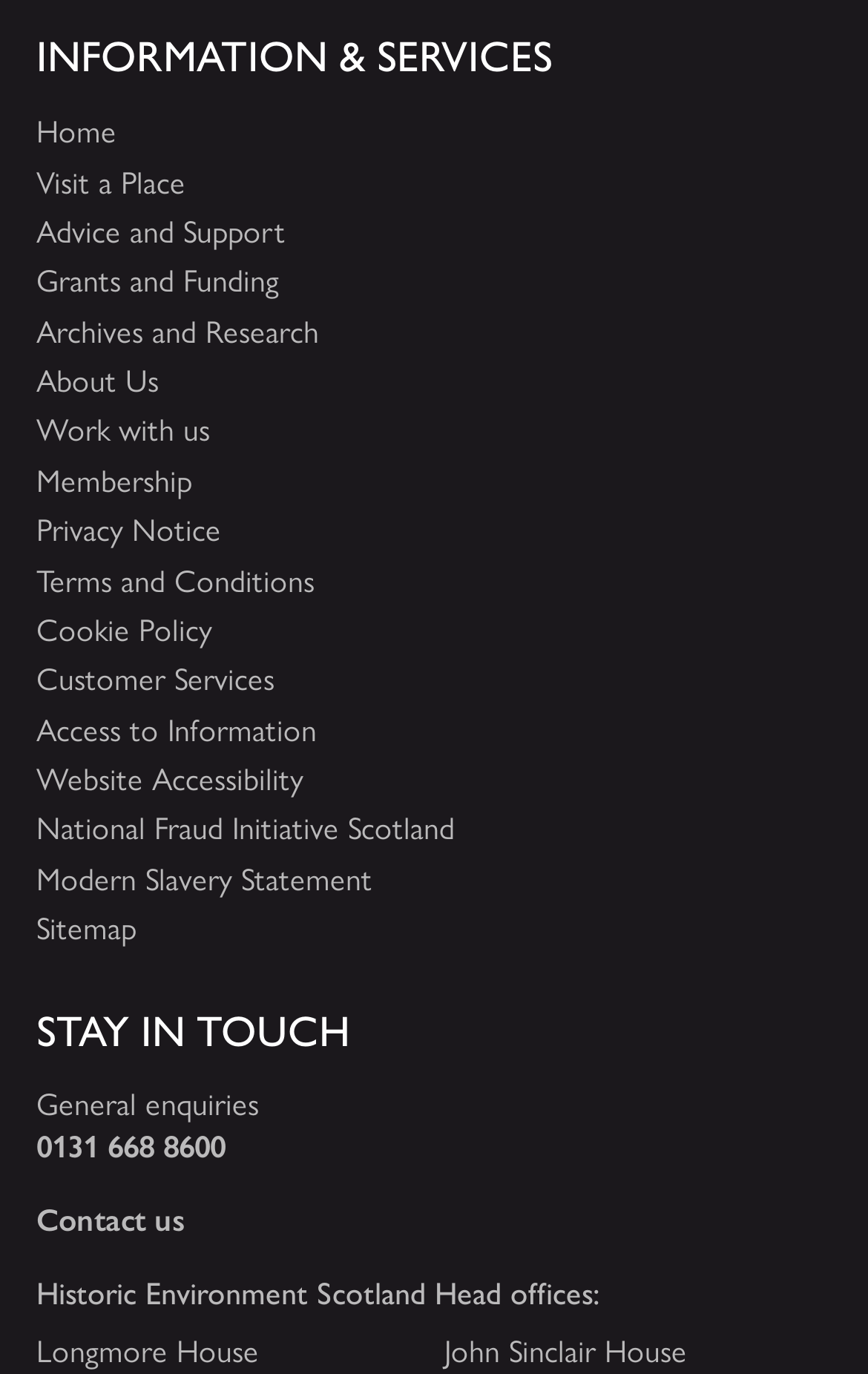Locate the bounding box coordinates of the clickable area to execute the instruction: "get advice and support". Provide the coordinates as four float numbers between 0 and 1, represented as [left, top, right, bottom].

[0.042, 0.154, 0.958, 0.18]